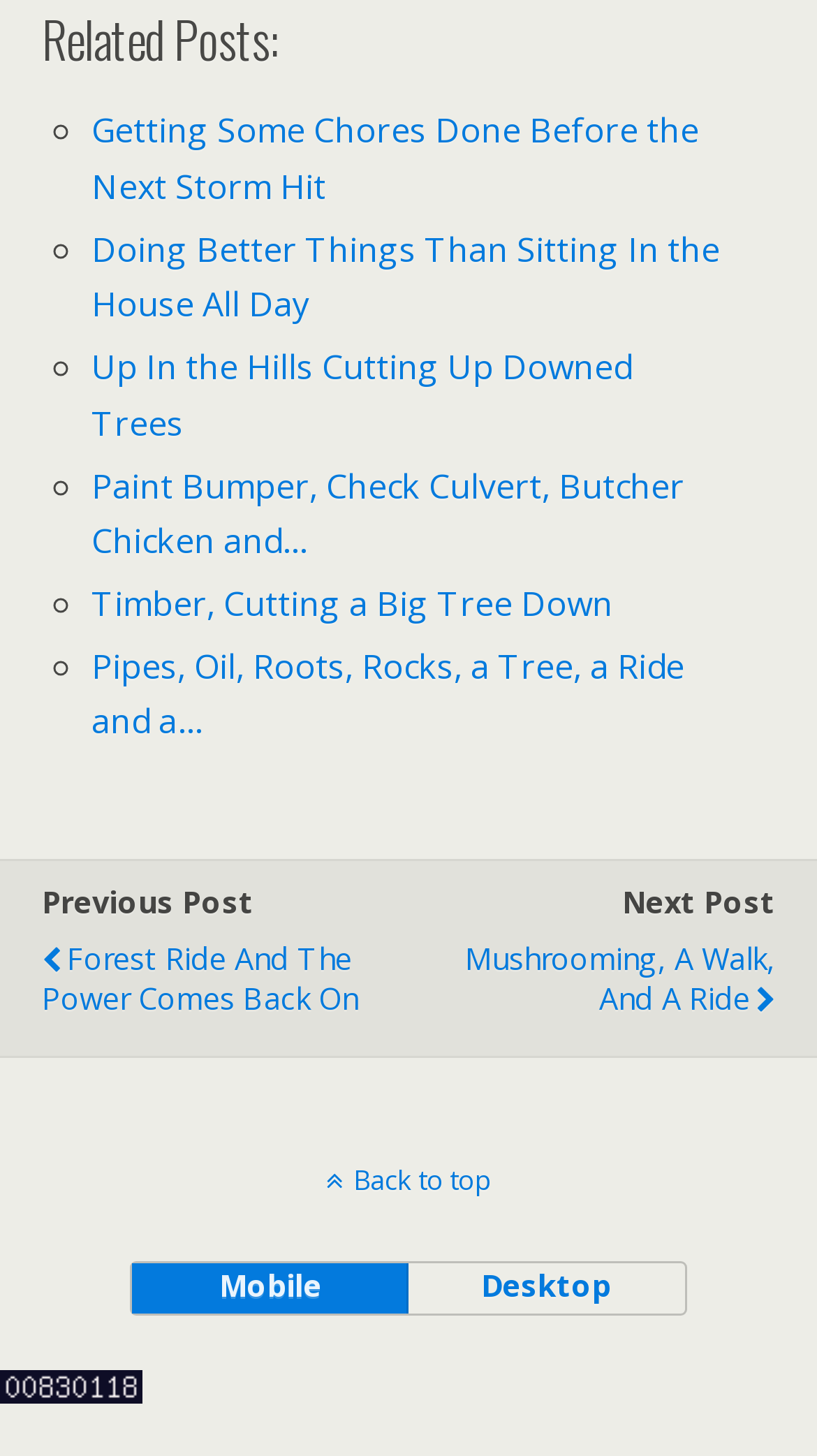Please reply to the following question using a single word or phrase: 
How many buttons are there at the bottom of the page?

2